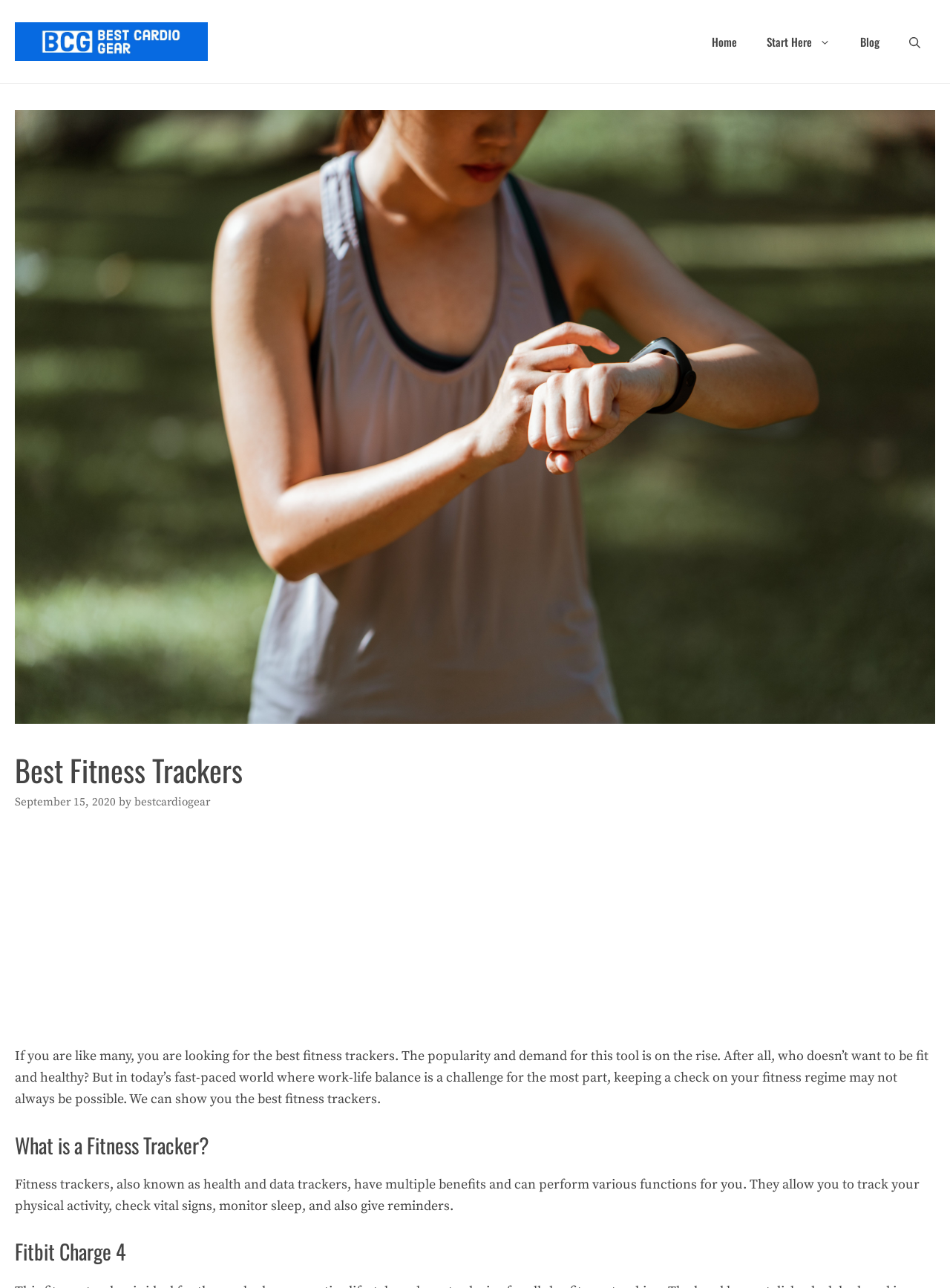Provide a brief response to the question using a single word or phrase: 
What is the purpose of a fitness tracker?

Track physical activity, check vital signs, monitor sleep